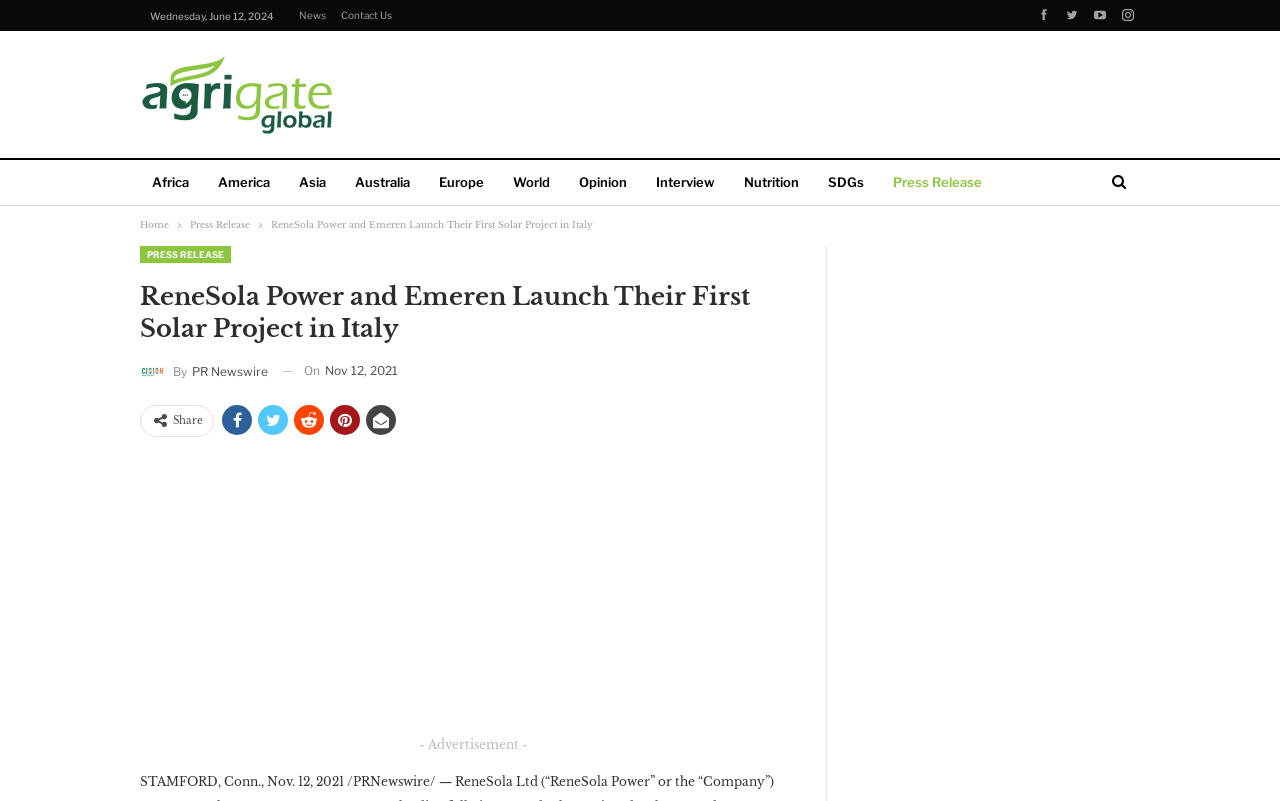Give a one-word or short phrase answer to the question: 
What is the name of the company mentioned in the article?

ReneSola Power